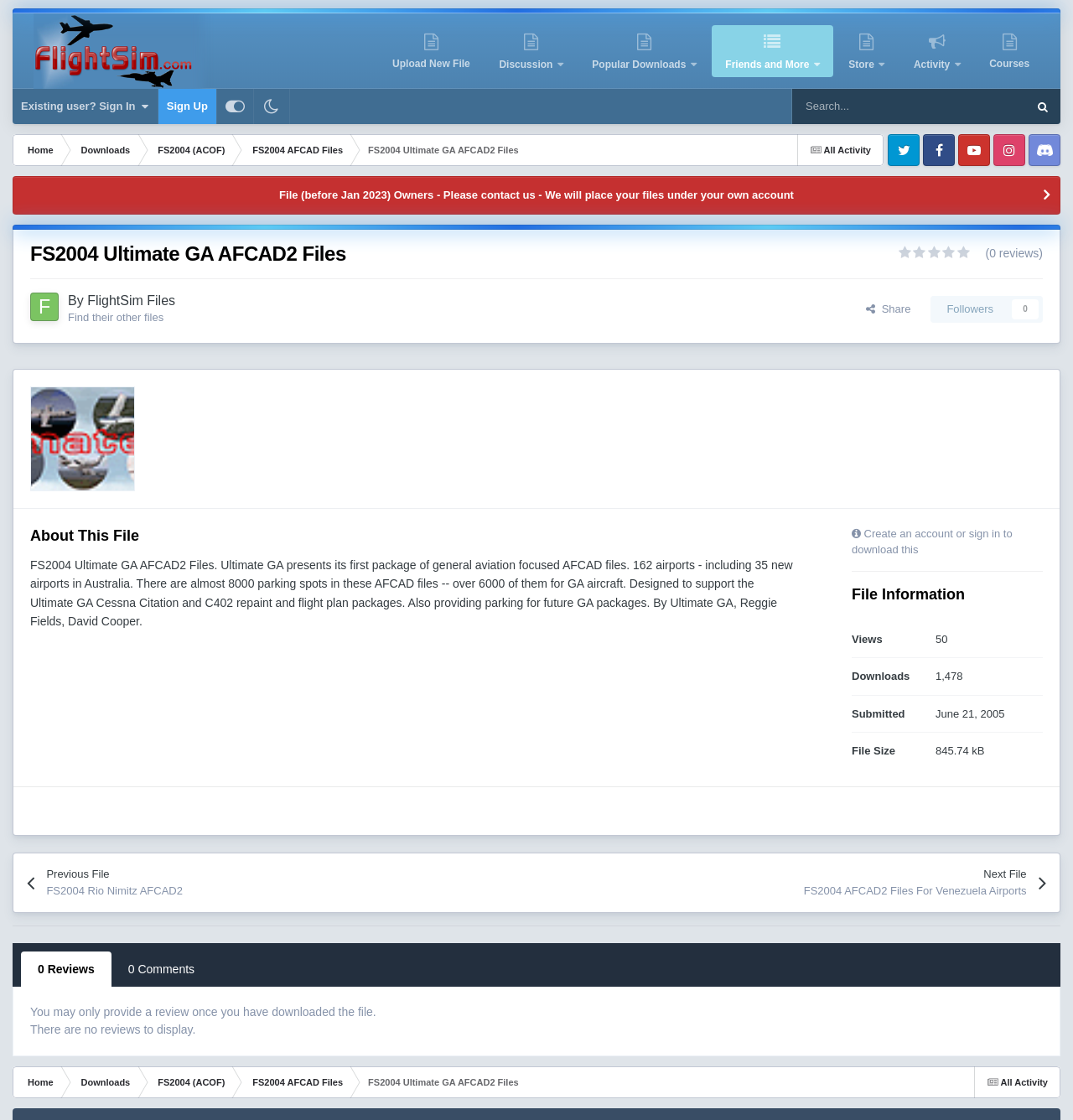Identify the bounding box coordinates of the area that should be clicked in order to complete the given instruction: "View file information". The bounding box coordinates should be four float numbers between 0 and 1, i.e., [left, top, right, bottom].

[0.794, 0.522, 0.899, 0.54]